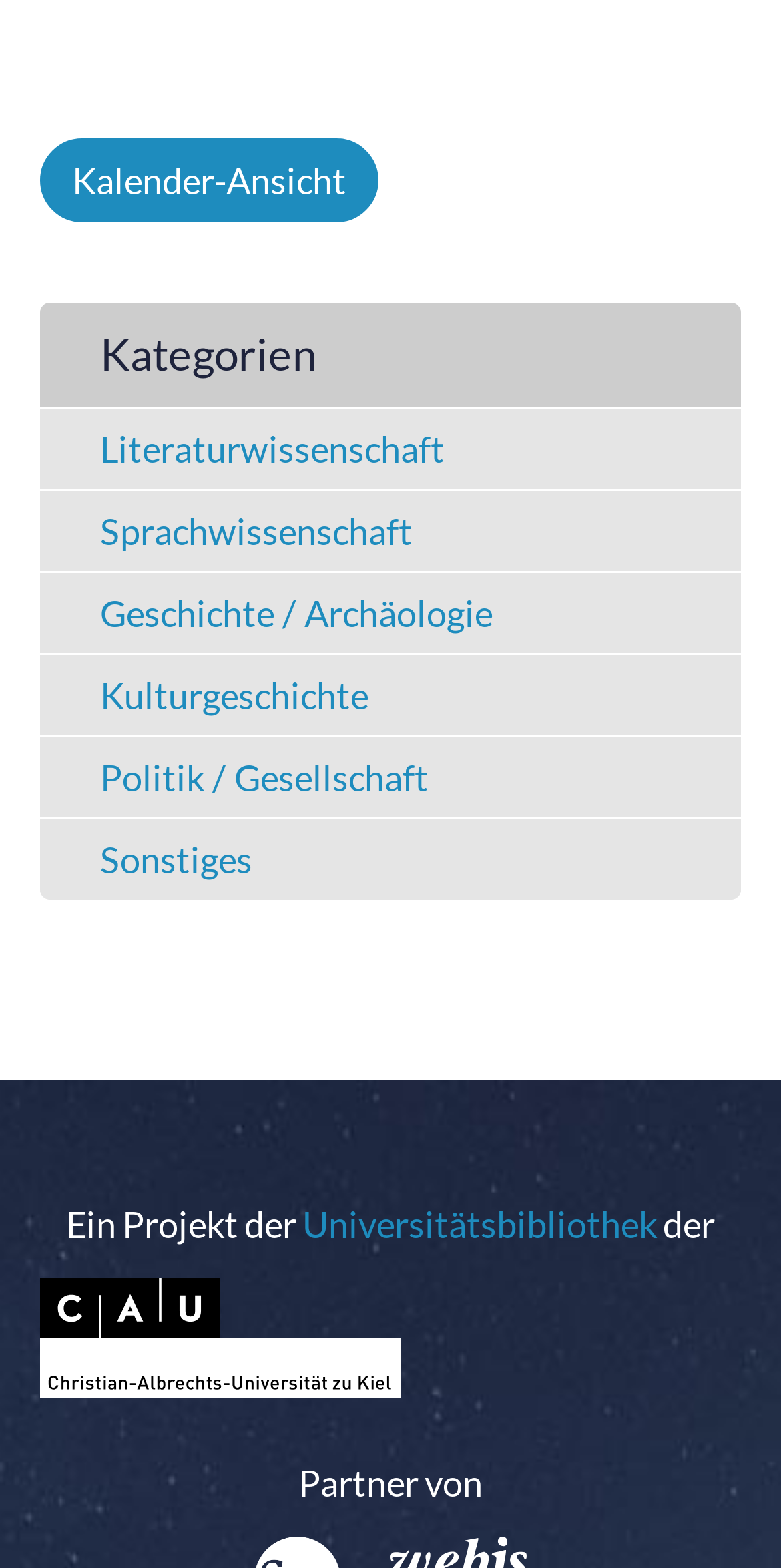Find and indicate the bounding box coordinates of the region you should select to follow the given instruction: "Visit Universitätsbibliothek".

[0.387, 0.767, 0.841, 0.795]